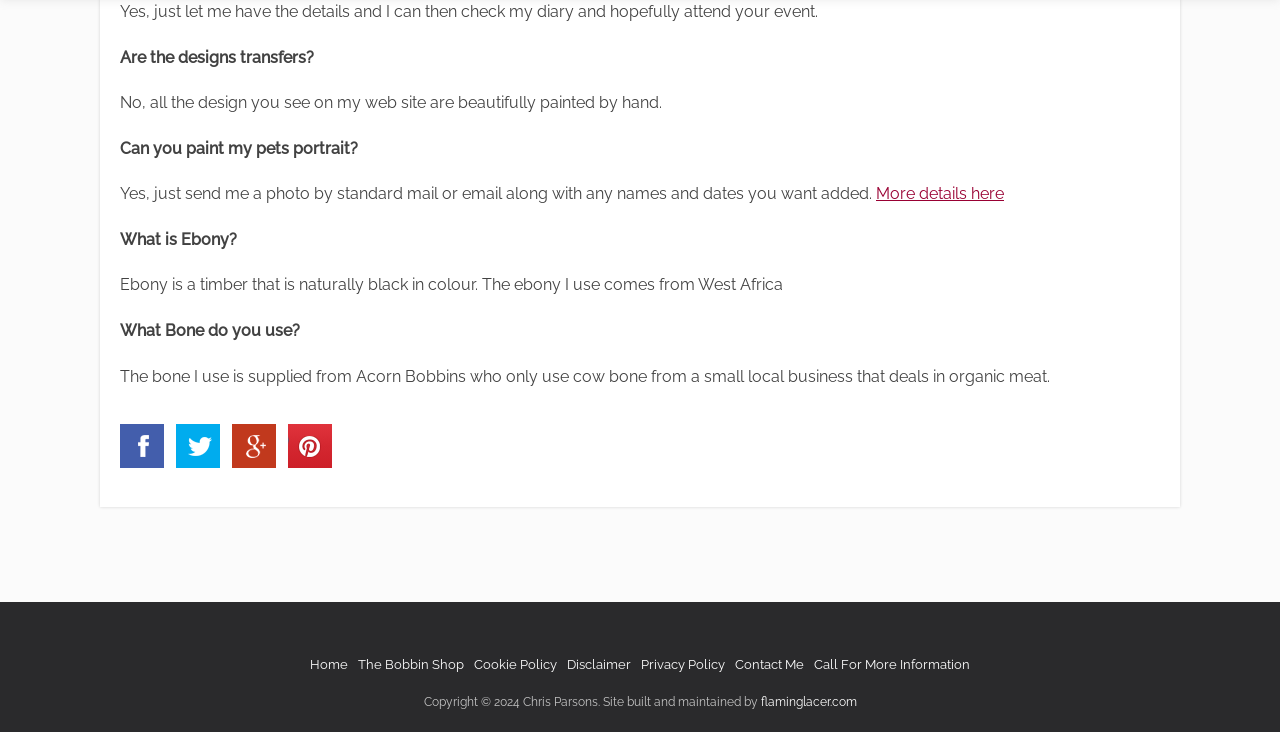Identify the bounding box coordinates of the clickable section necessary to follow the following instruction: "Check 'Call For More Information'". The coordinates should be presented as four float numbers from 0 to 1, i.e., [left, top, right, bottom].

[0.636, 0.898, 0.758, 0.918]